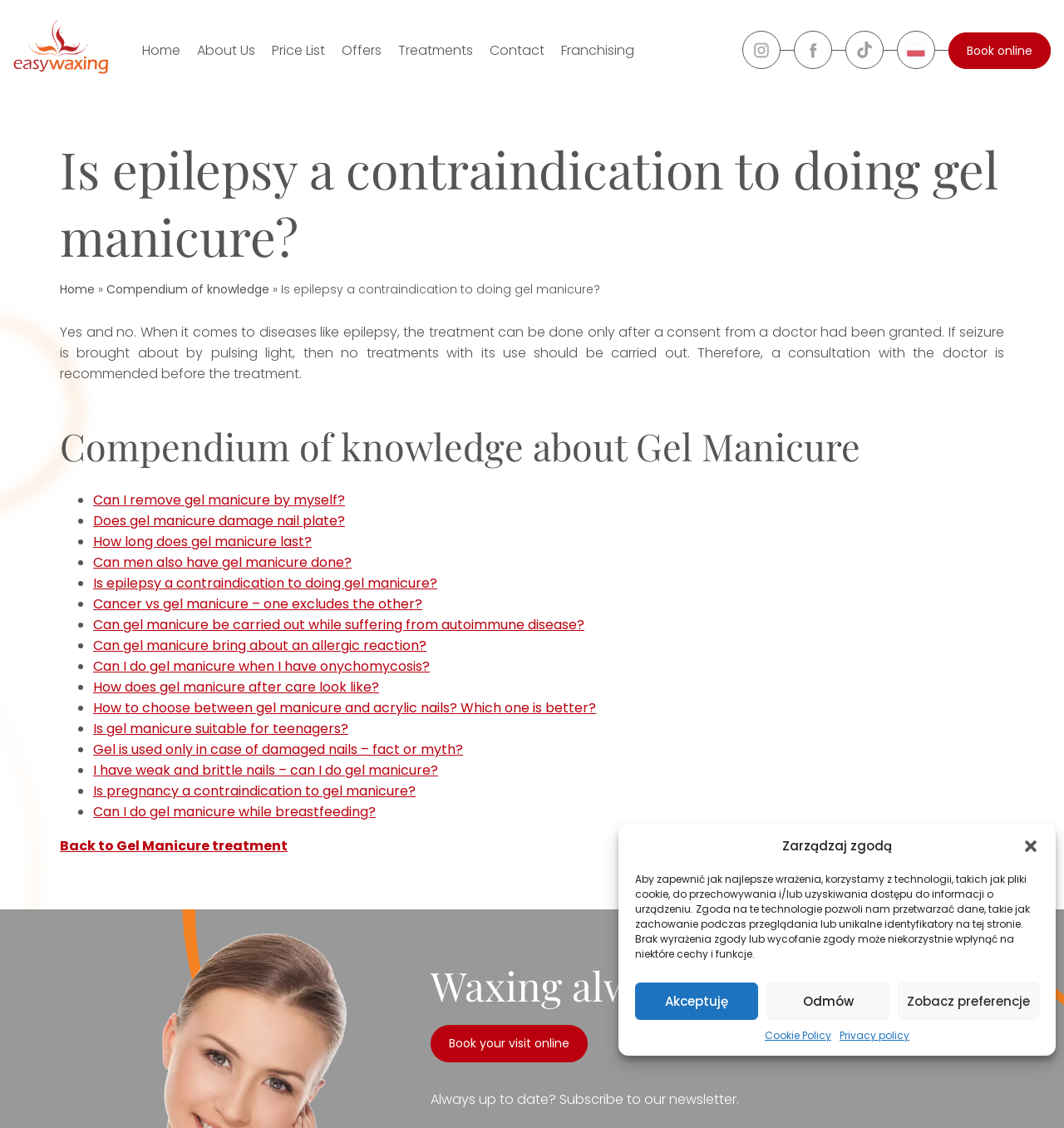Given the element description Manicure, predict the bounding box coordinates for the UI element in the webpage screenshot. The format should be (top-left x, top-left y, bottom-right x, bottom-right y), and the values should be between 0 and 1.

[0.168, 0.147, 0.227, 0.164]